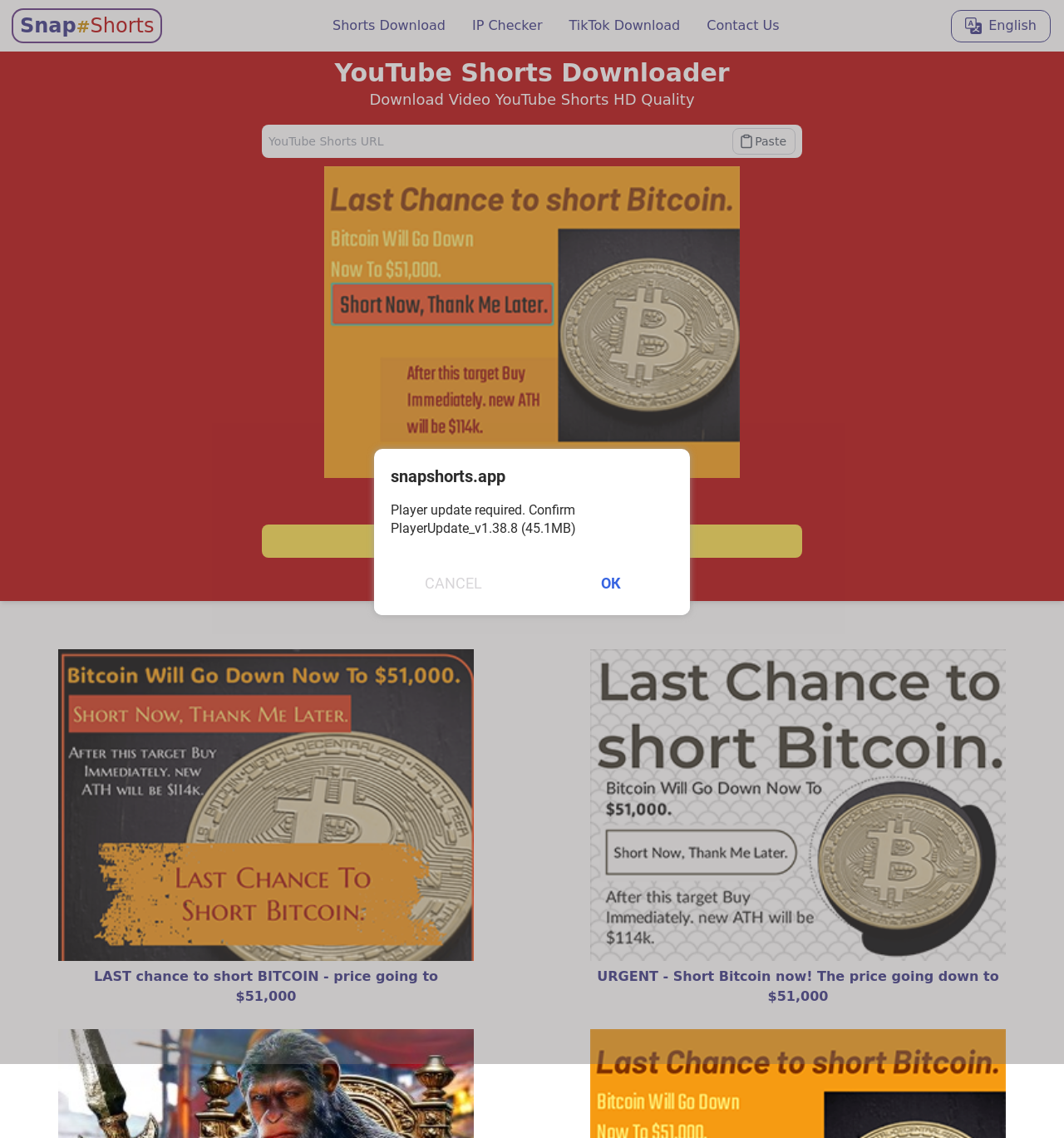Please find and provide the title of the webpage.

YouTube Shorts Downloader